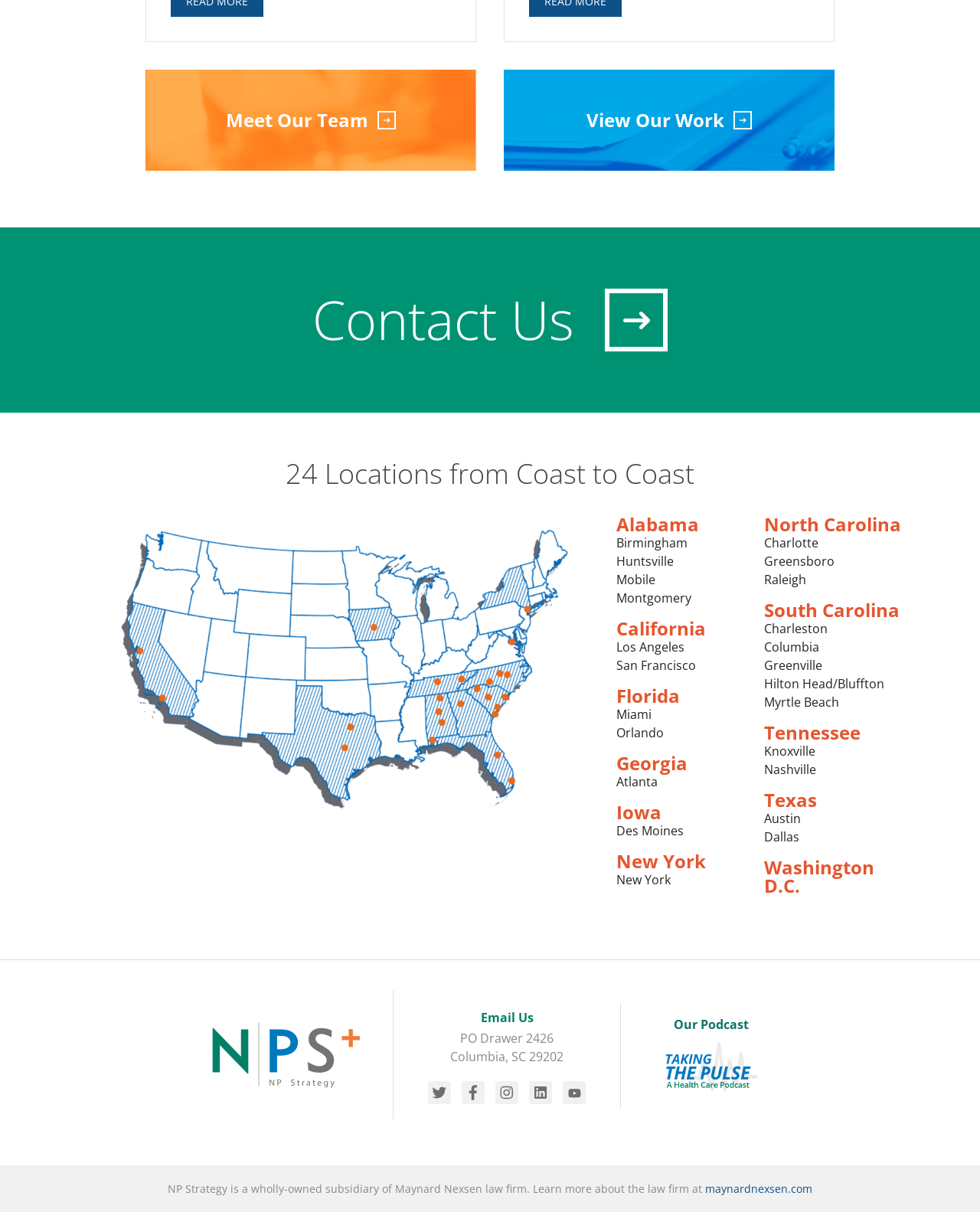Identify the bounding box coordinates for the region to click in order to carry out this instruction: "Follow on Twitter". Provide the coordinates using four float numbers between 0 and 1, formatted as [left, top, right, bottom].

[0.437, 0.892, 0.46, 0.911]